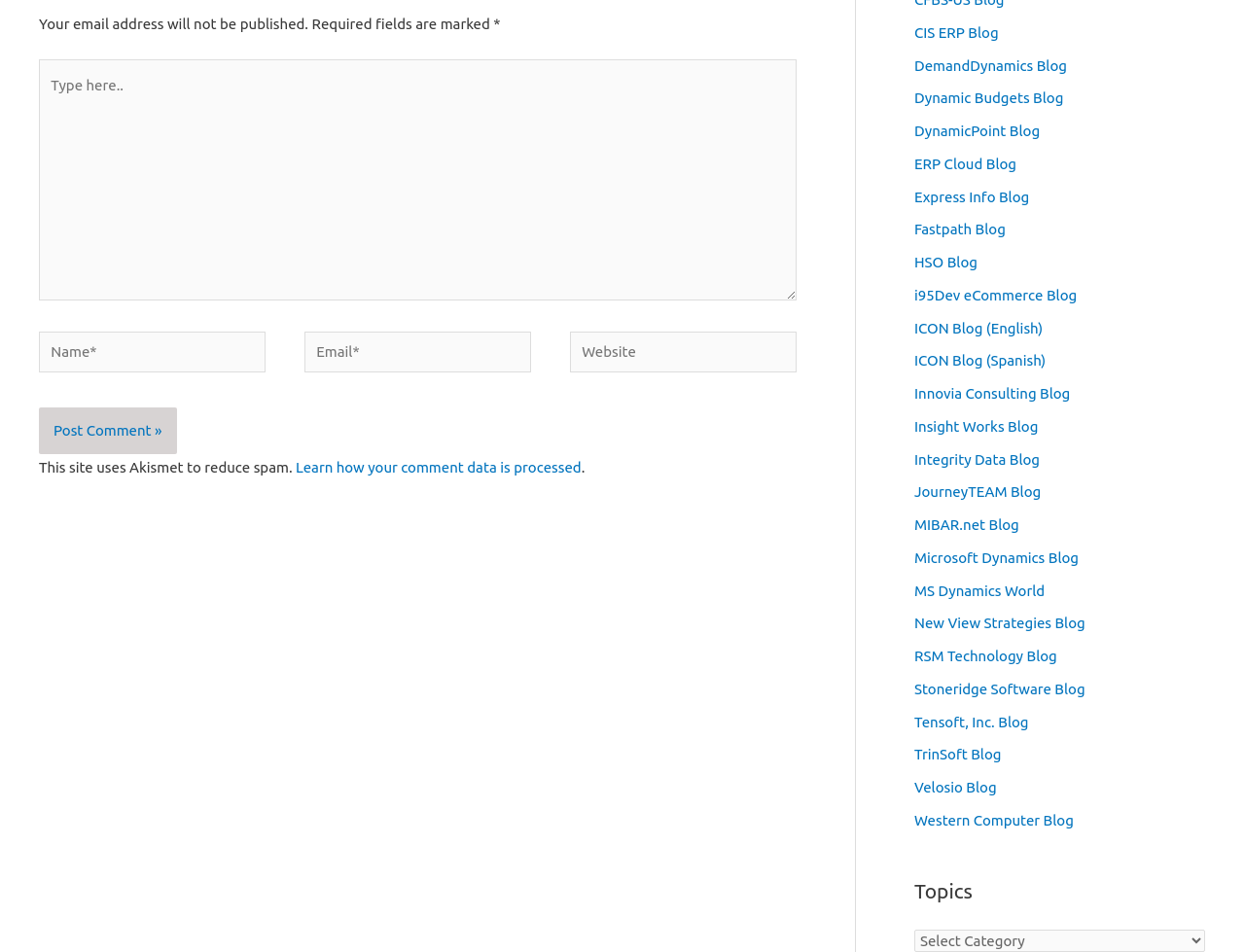Indicate the bounding box coordinates of the clickable region to achieve the following instruction: "Click the Volumio logo."

None